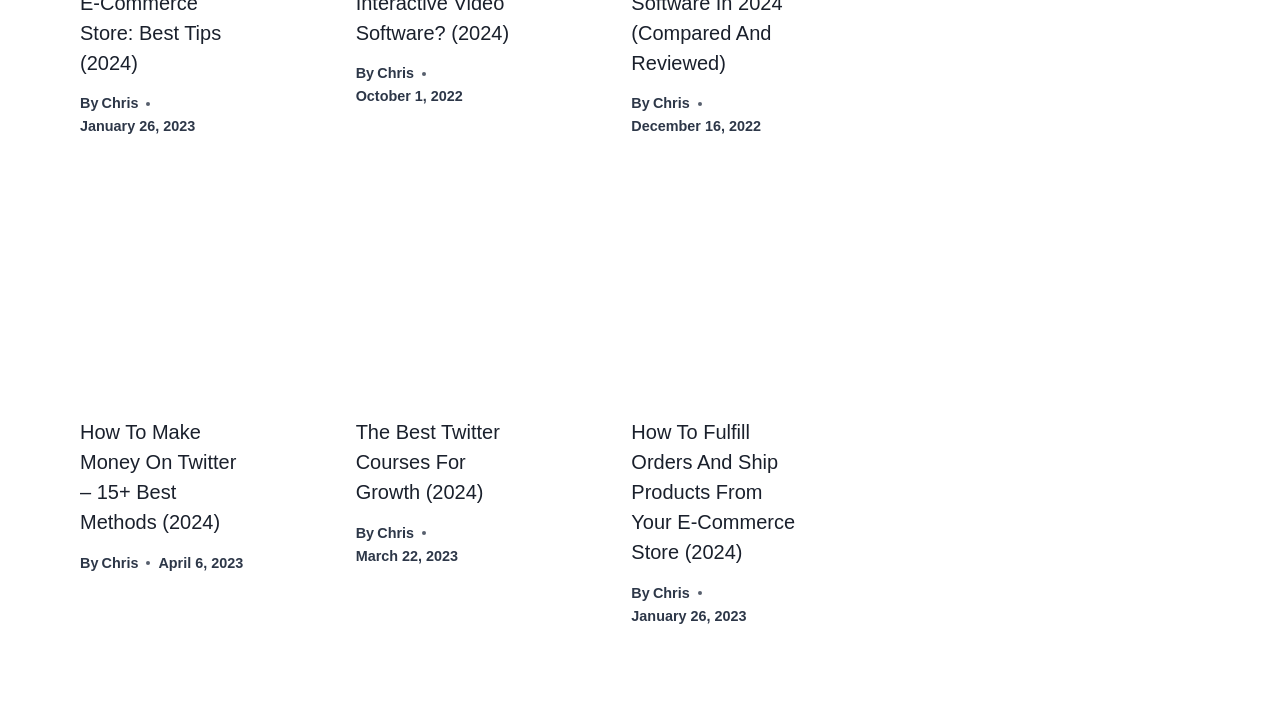Highlight the bounding box coordinates of the region I should click on to meet the following instruction: "Click on the article 'How To Make Money On Twitter – 15+ Best Methods (2024)'".

[0.038, 0.315, 0.222, 0.531]